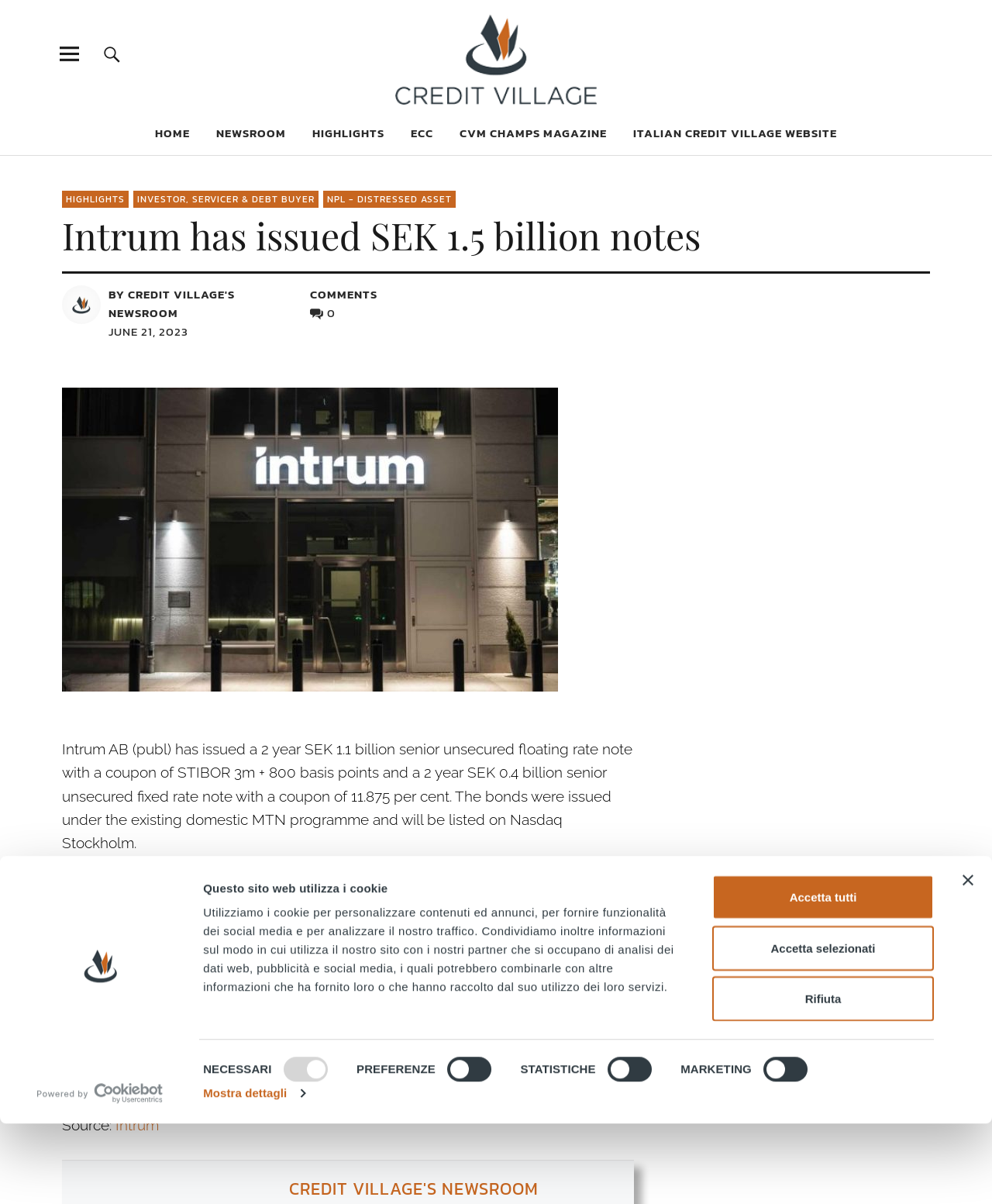Based on the visual content of the image, answer the question thoroughly: What is the purpose of the net proceeds from the notes issuance?

The answer can be found in the paragraph that describes the use of the net proceeds from the notes issuance. The paragraph states that the net proceeds will be applied towards general corporate purposes, including refinancing of existing debt.